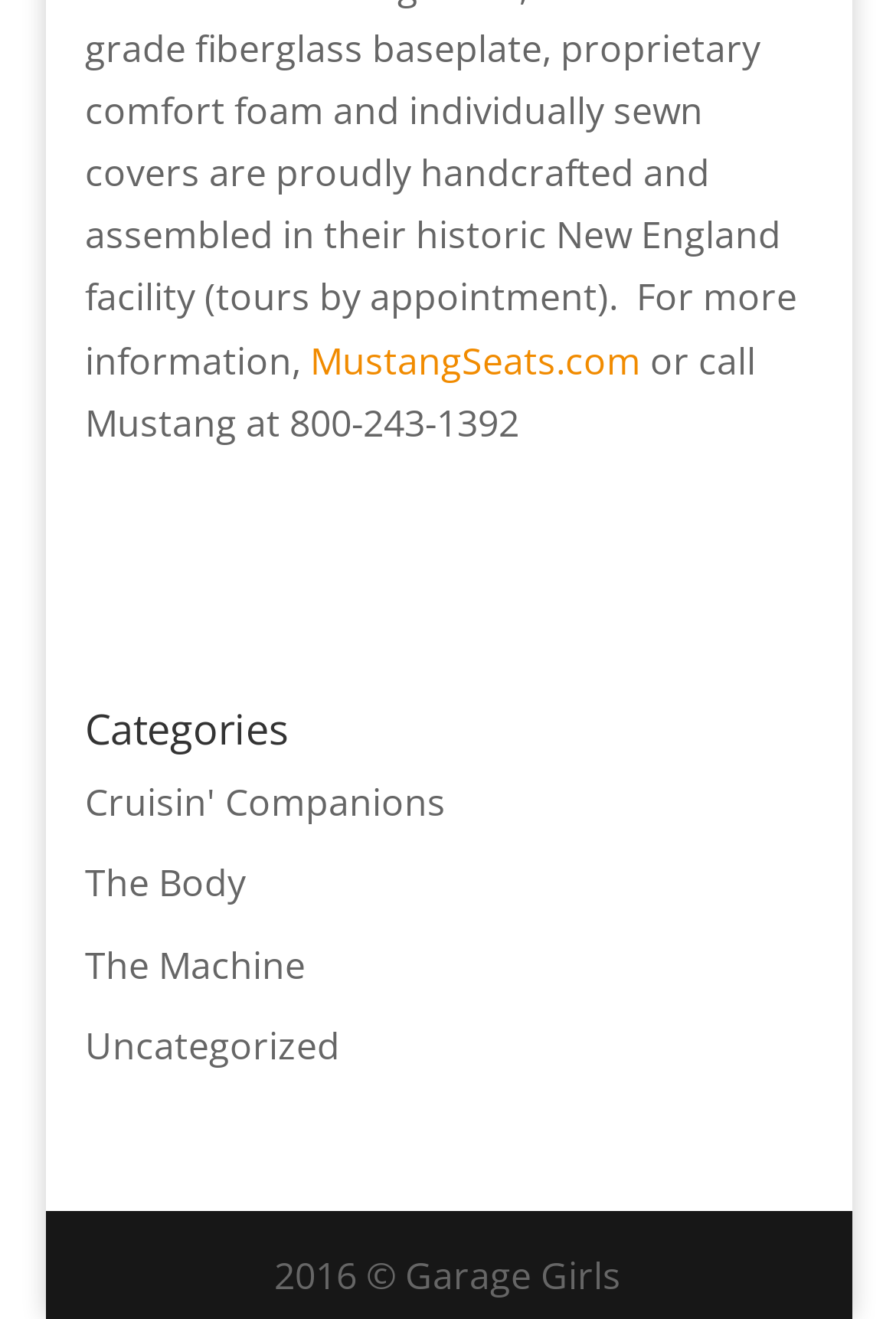Using the description "MustangSeats.com", predict the bounding box of the relevant HTML element.

[0.346, 0.254, 0.716, 0.292]